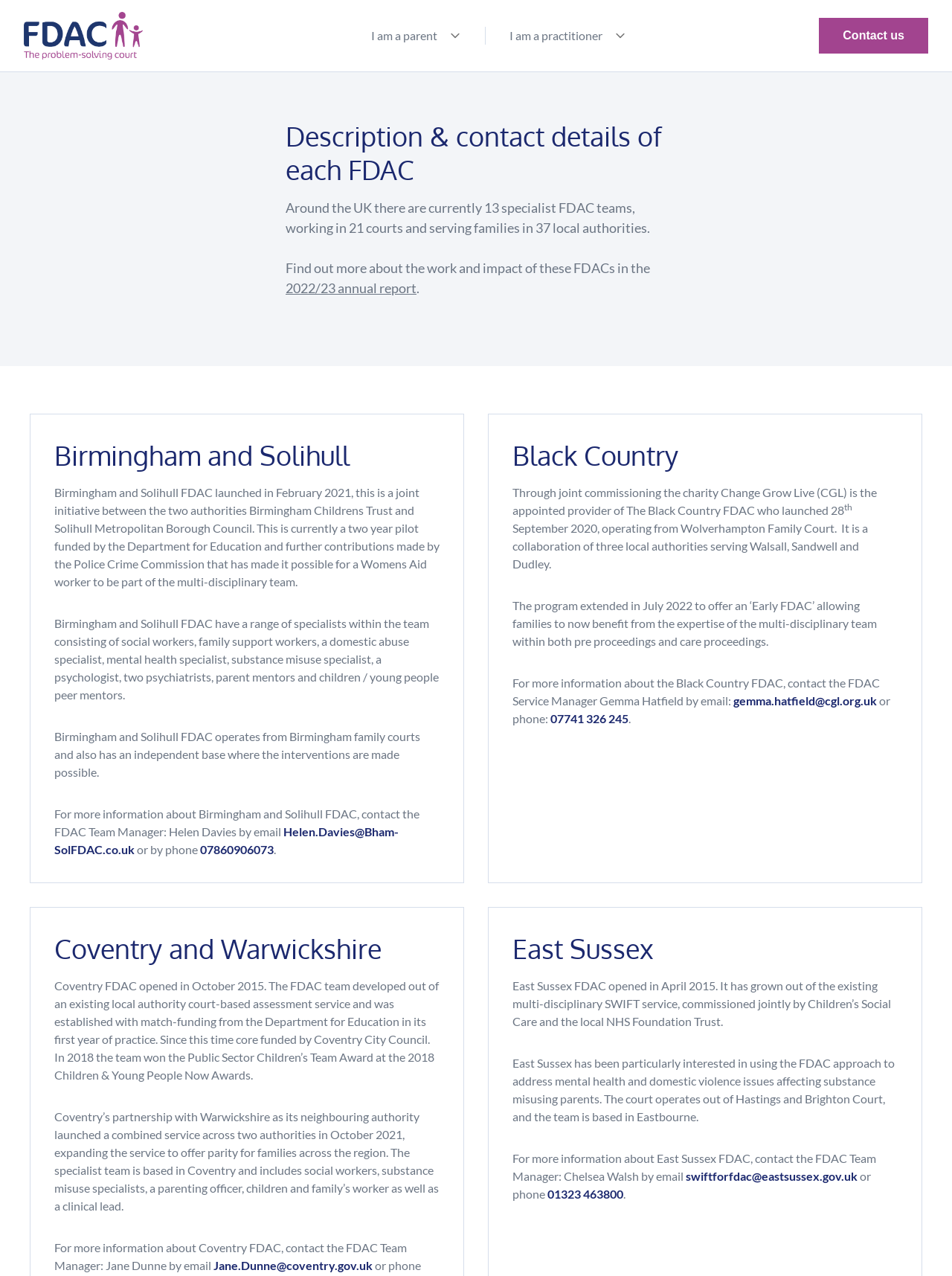Please determine the bounding box coordinates of the clickable area required to carry out the following instruction: "Phone Gemma Hatfield for more information about the Black Country FDAC". The coordinates must be four float numbers between 0 and 1, represented as [left, top, right, bottom].

[0.578, 0.557, 0.66, 0.569]